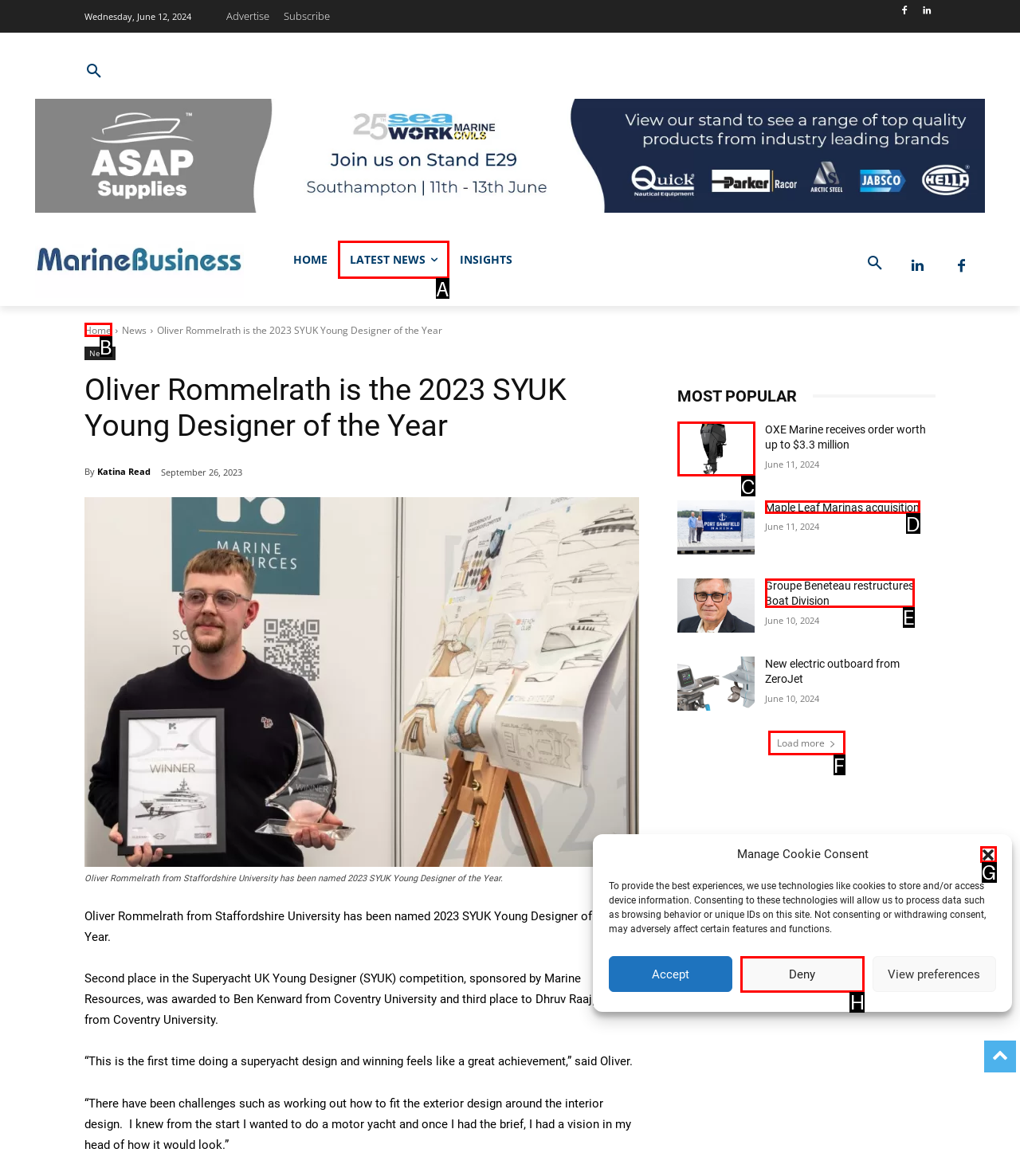Which letter corresponds to the correct option to complete the task: Read the latest news?
Answer with the letter of the chosen UI element.

A